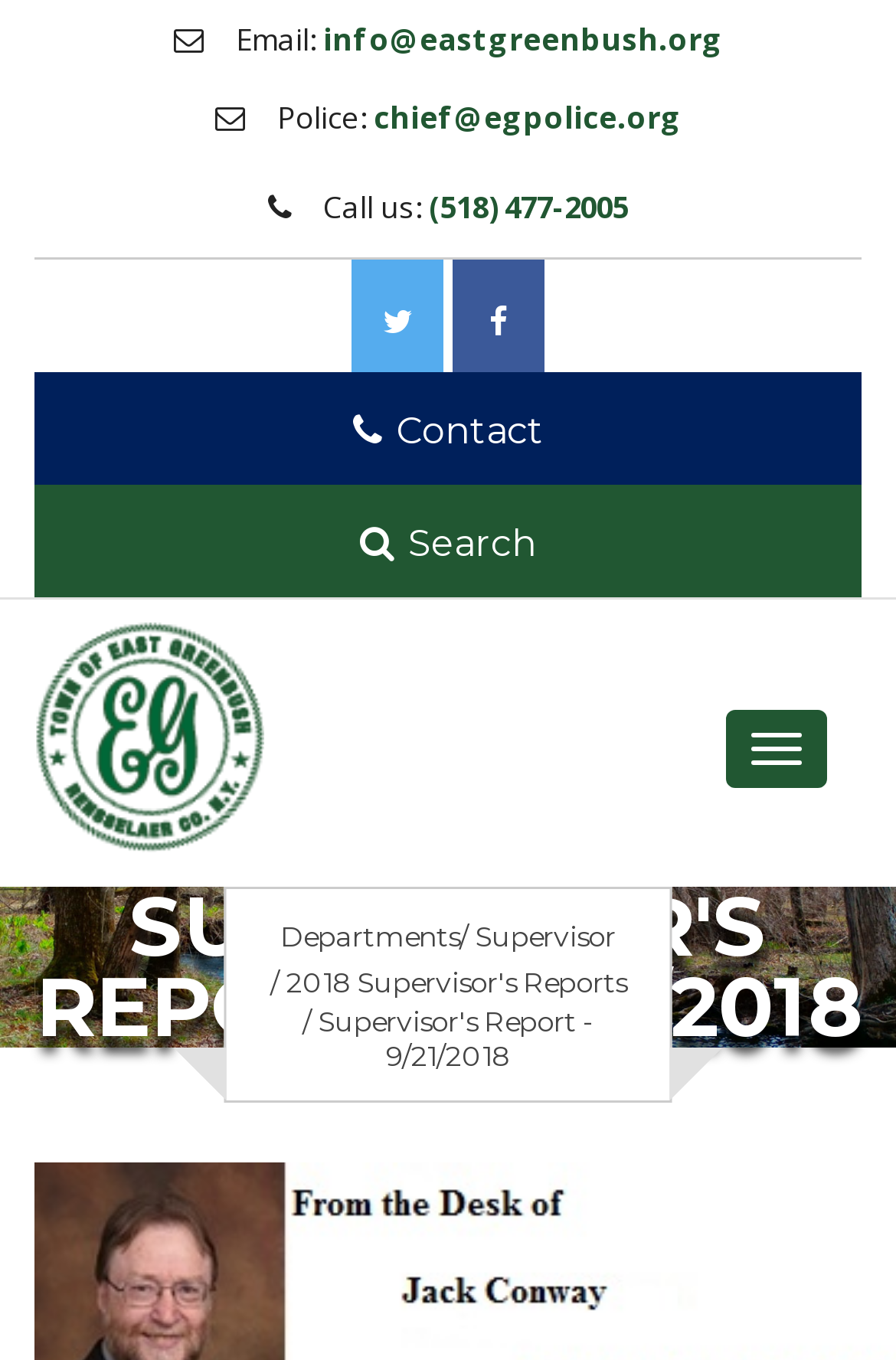Given the description of a UI element: "Search", identify the bounding box coordinates of the matching element in the webpage screenshot.

[0.038, 0.356, 0.962, 0.439]